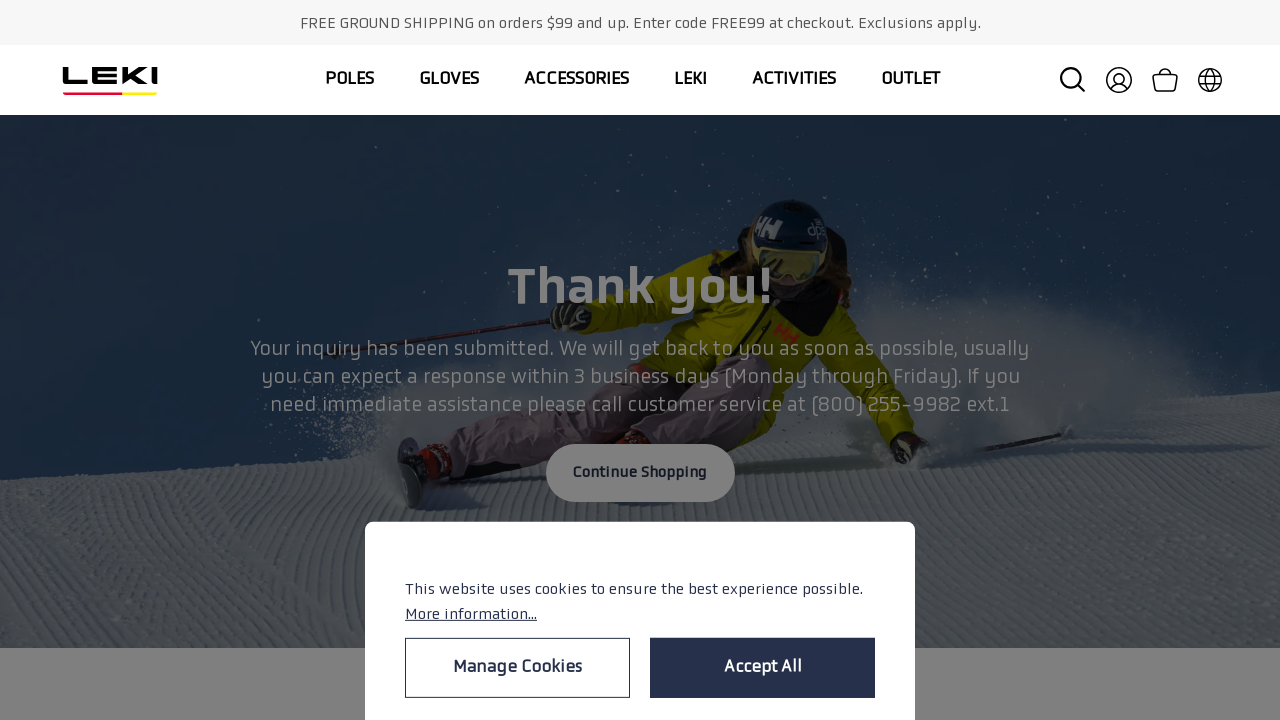Can you show the bounding box coordinates of the region to click on to complete the task described in the instruction: "Learn about Trustworthy AI event at Bletchley Park"?

None